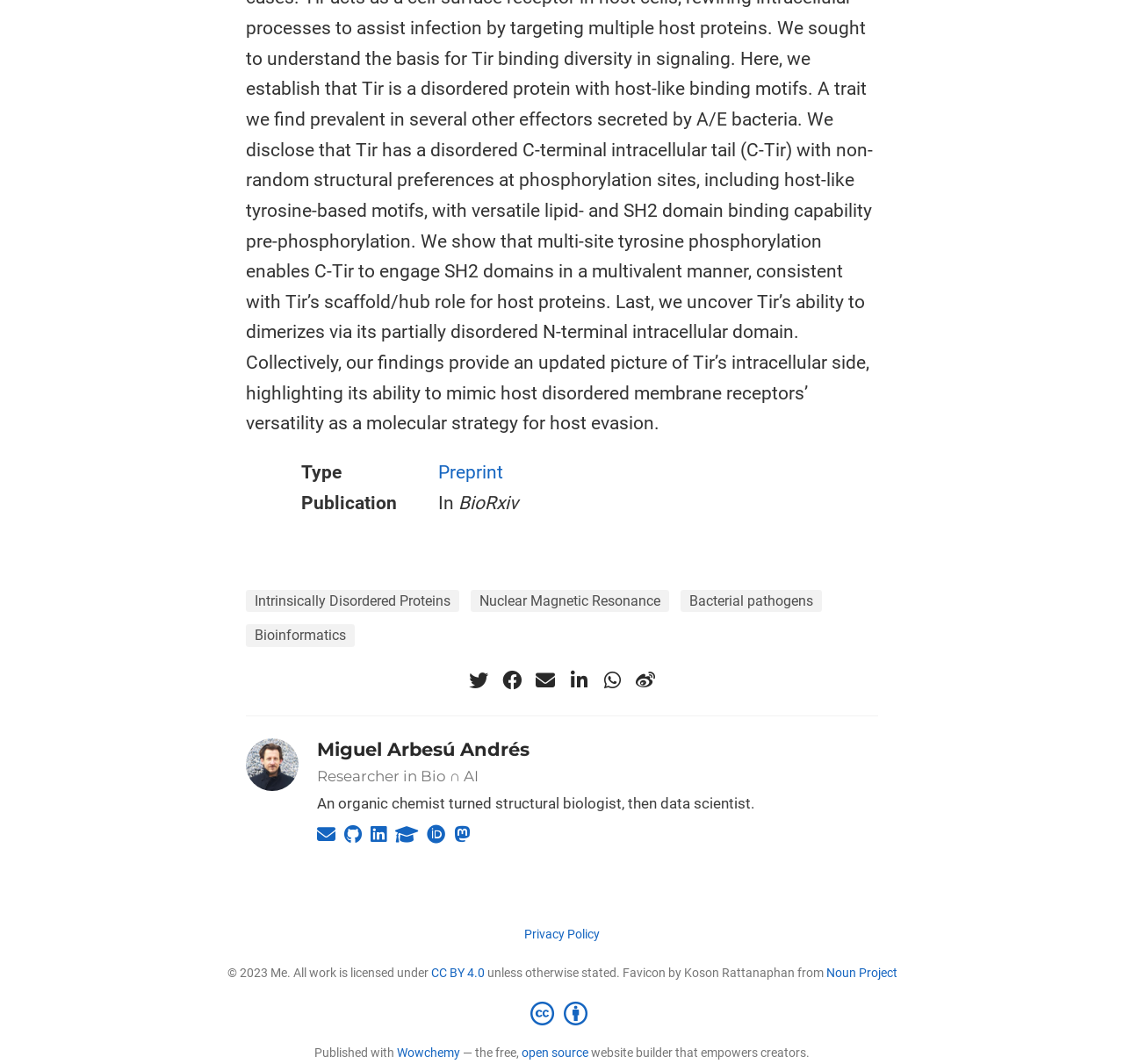Based on the image, please elaborate on the answer to the following question:
What is the website builder used by the researcher?

The website builder used by the researcher is mentioned in the link element with the text 'Wowchemy'. This is an open-source website builder that empowers creators.